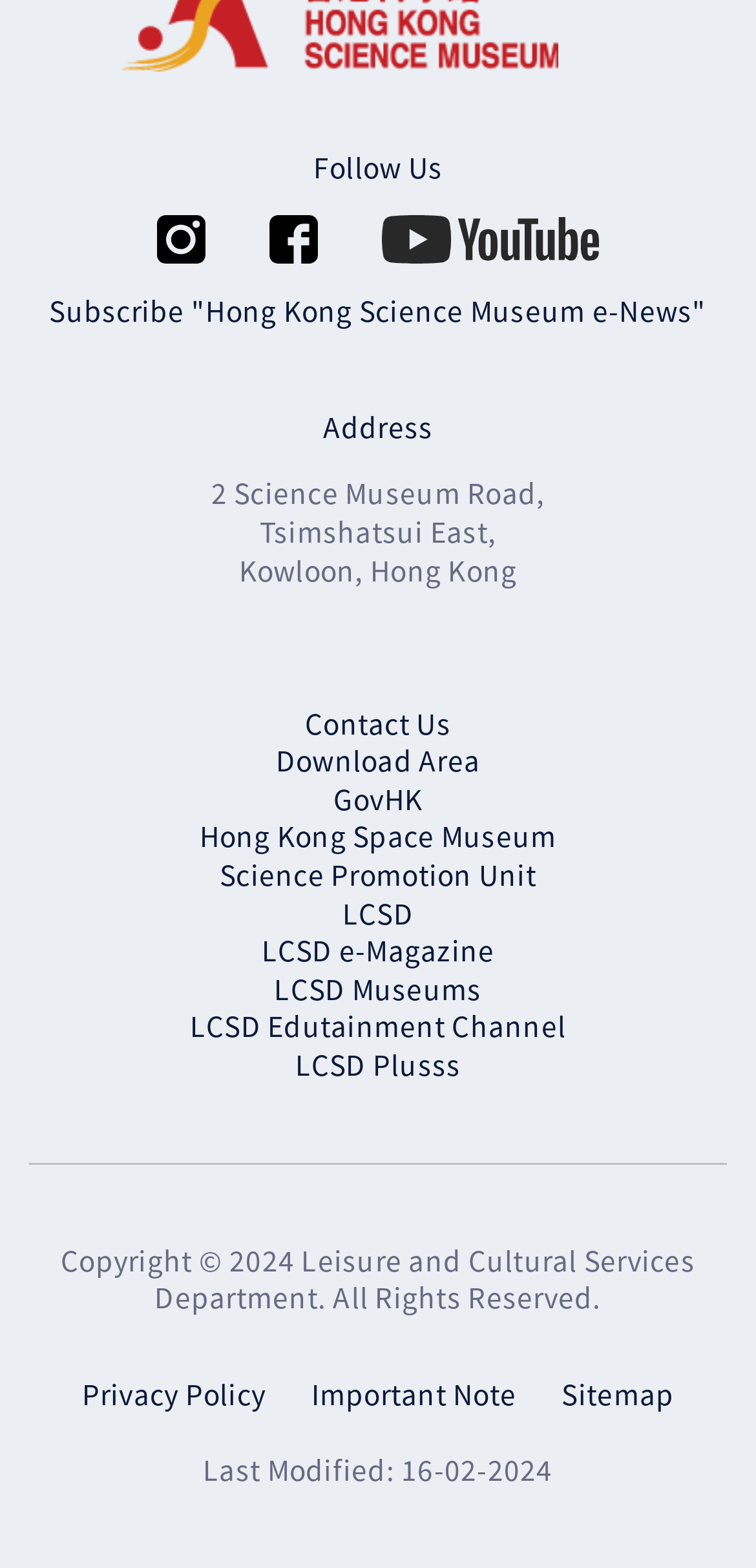Show the bounding box coordinates of the element that should be clicked to complete the task: "Follow us on instagram".

[0.207, 0.136, 0.271, 0.161]